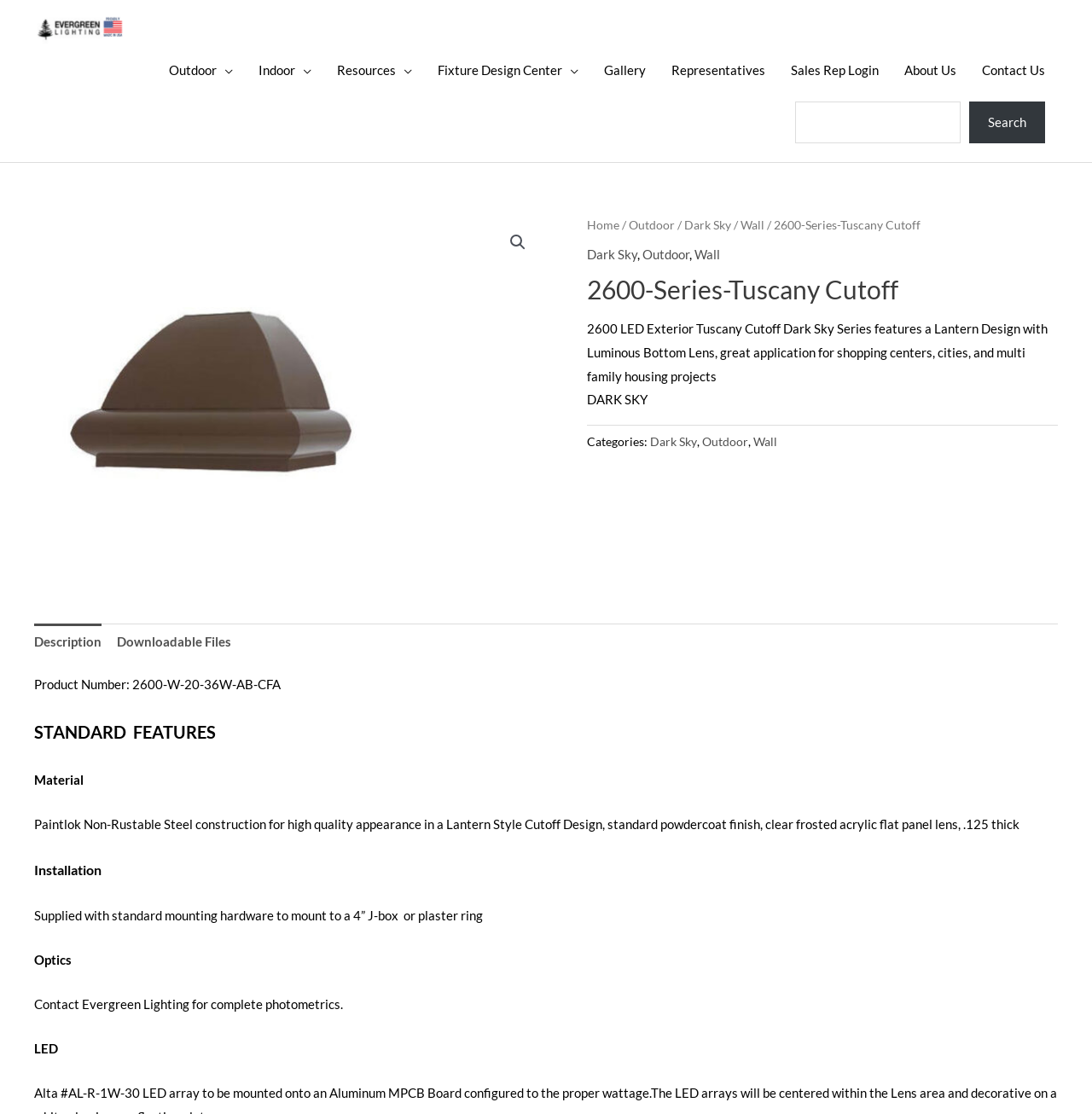Locate the bounding box coordinates of the clickable area to execute the instruction: "Search for products". Provide the coordinates as four float numbers between 0 and 1, represented as [left, top, right, bottom].

[0.728, 0.091, 0.957, 0.129]